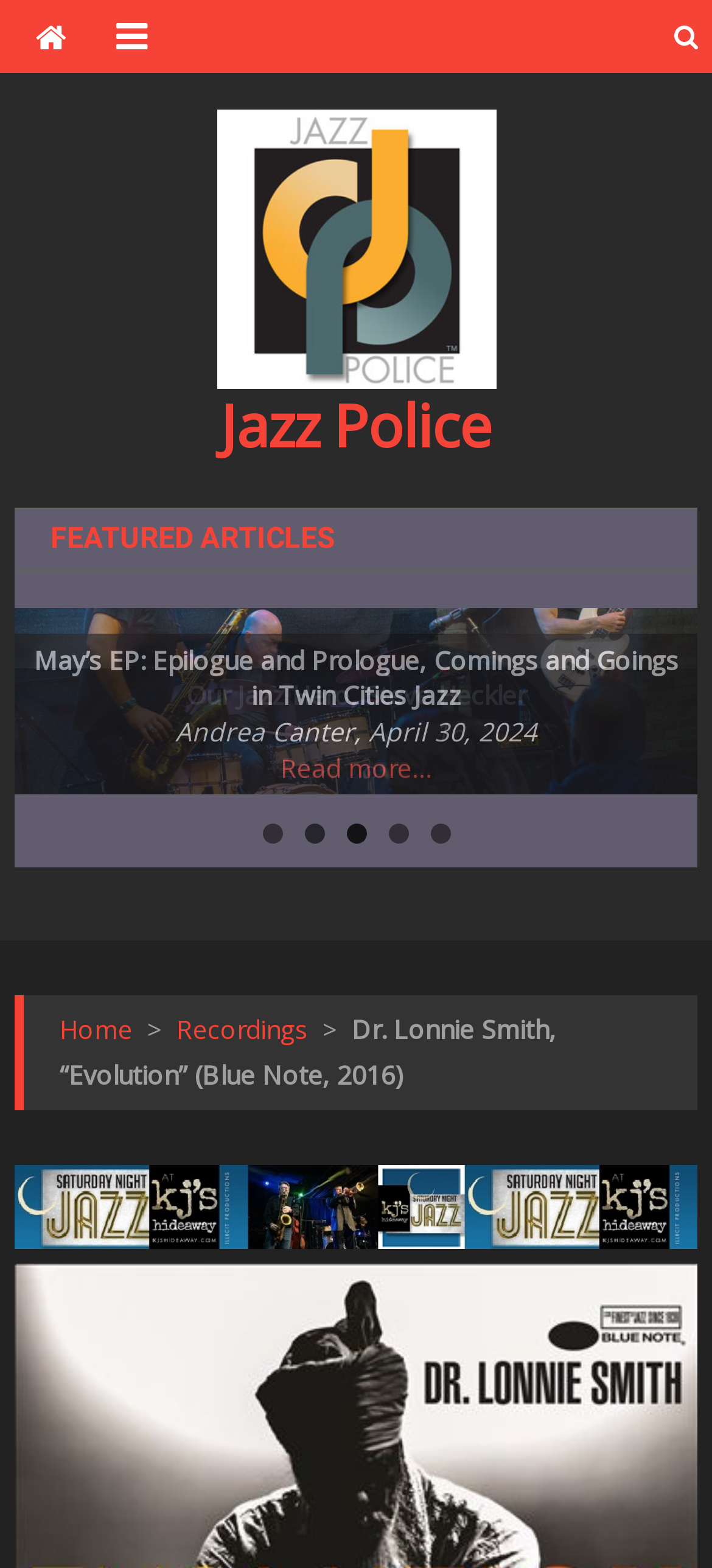Summarize the webpage comprehensively, mentioning all visible components.

The webpage is about Dr. Lonnie Smith's album "Evolution" released in 2016 on Blue Note. At the top left, there is a link to skip to the content. Next to it, there are two icons represented by Unicode characters. On the top right, there is a link to "Jazz Police" with an accompanying image of the same name.

Below the top section, there is a heading "FEATURED ARTICLES" followed by a list of articles. The list contains several links with hidden text, but one visible link with the title "EP April: Epilogue/Prologue (Replacing the Lead Sheet)" and a description "Andrea Canter, March 28, 2024". There are also several "Read more…" links scattered throughout the list.

On the bottom left, there are links to navigate through pages, including "Previous" and "Next" buttons, as well as numbered links from 1 to 5. Below these links, there are more navigation links, including "Home", "Recordings", and a link to the current article "Dr. Lonnie Smith, “Evolution” (Blue Note, 2016)". The latter link has a sub-link to "Saturday Night Jazz at kj's hideaway" with an accompanying image.